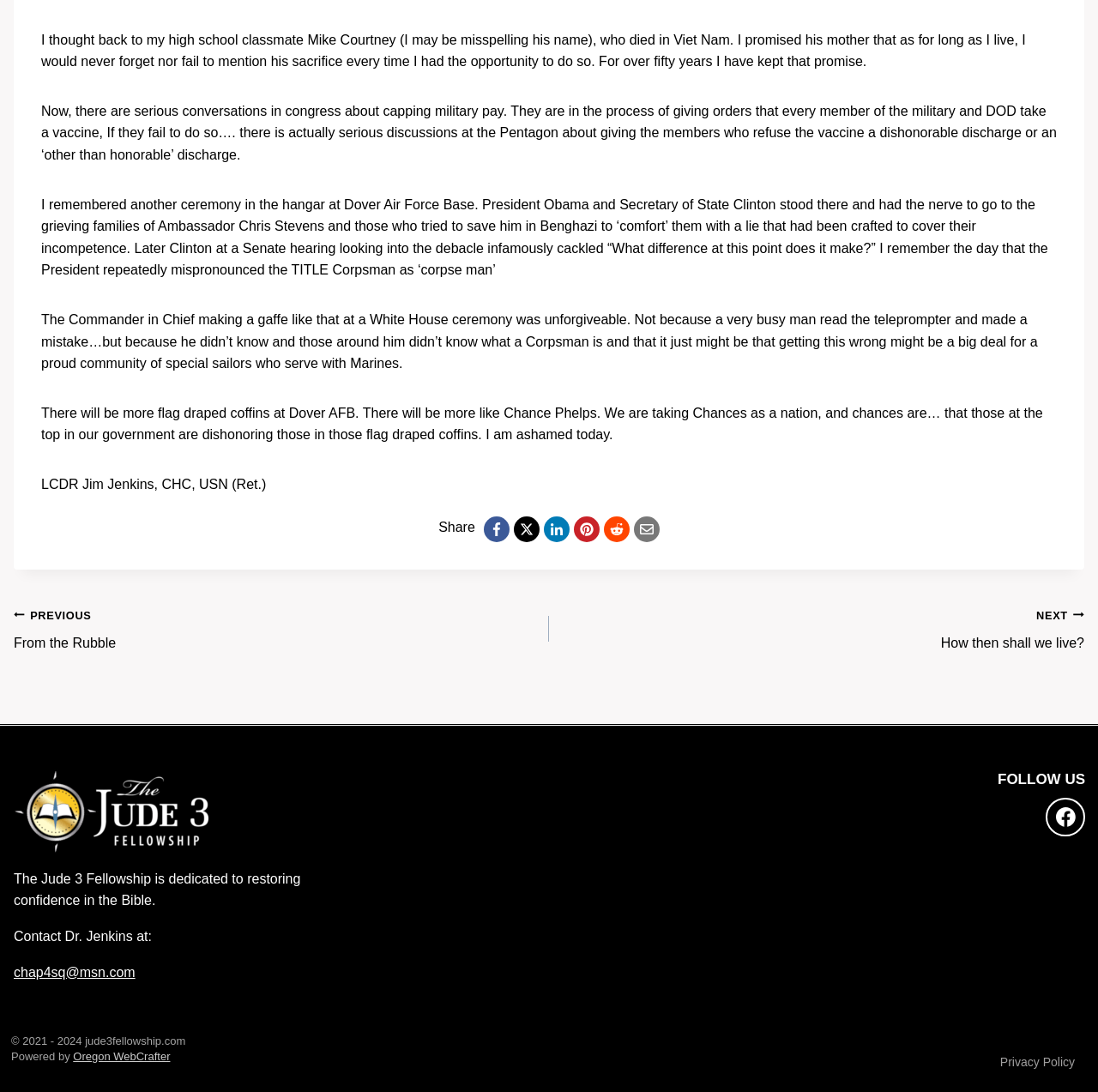How can one contact Dr. Jenkins?
Can you offer a detailed and complete answer to this question?

The contact information for Dr. Jenkins is provided at the bottom of the webpage, stating 'Contact Dr. Jenkins at: chap4sq@msn.com'. This is the email address to reach out to Dr. Jenkins.